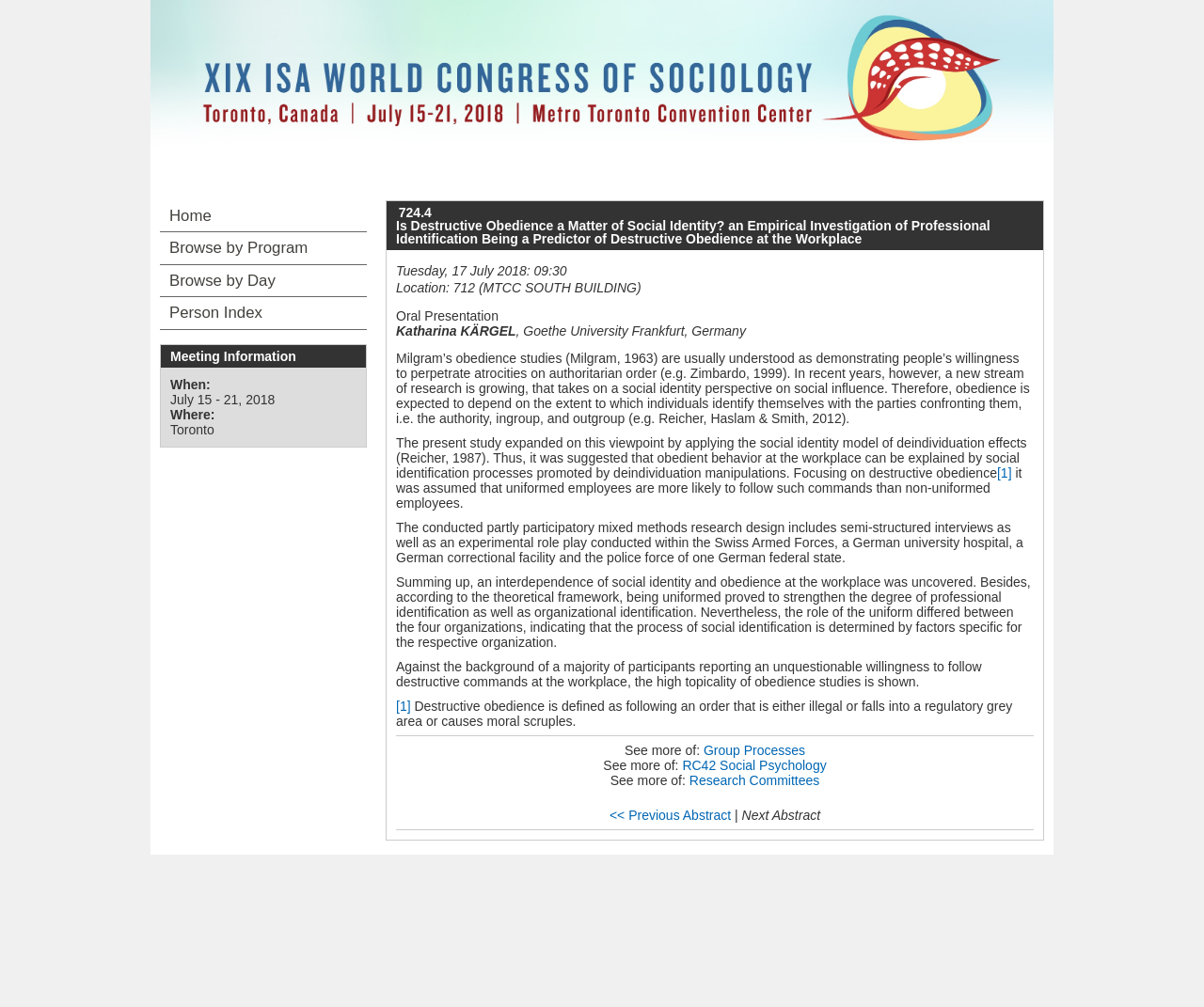Locate the bounding box coordinates of the element I should click to achieve the following instruction: "Follow the link to Group Processes".

[0.584, 0.738, 0.669, 0.753]